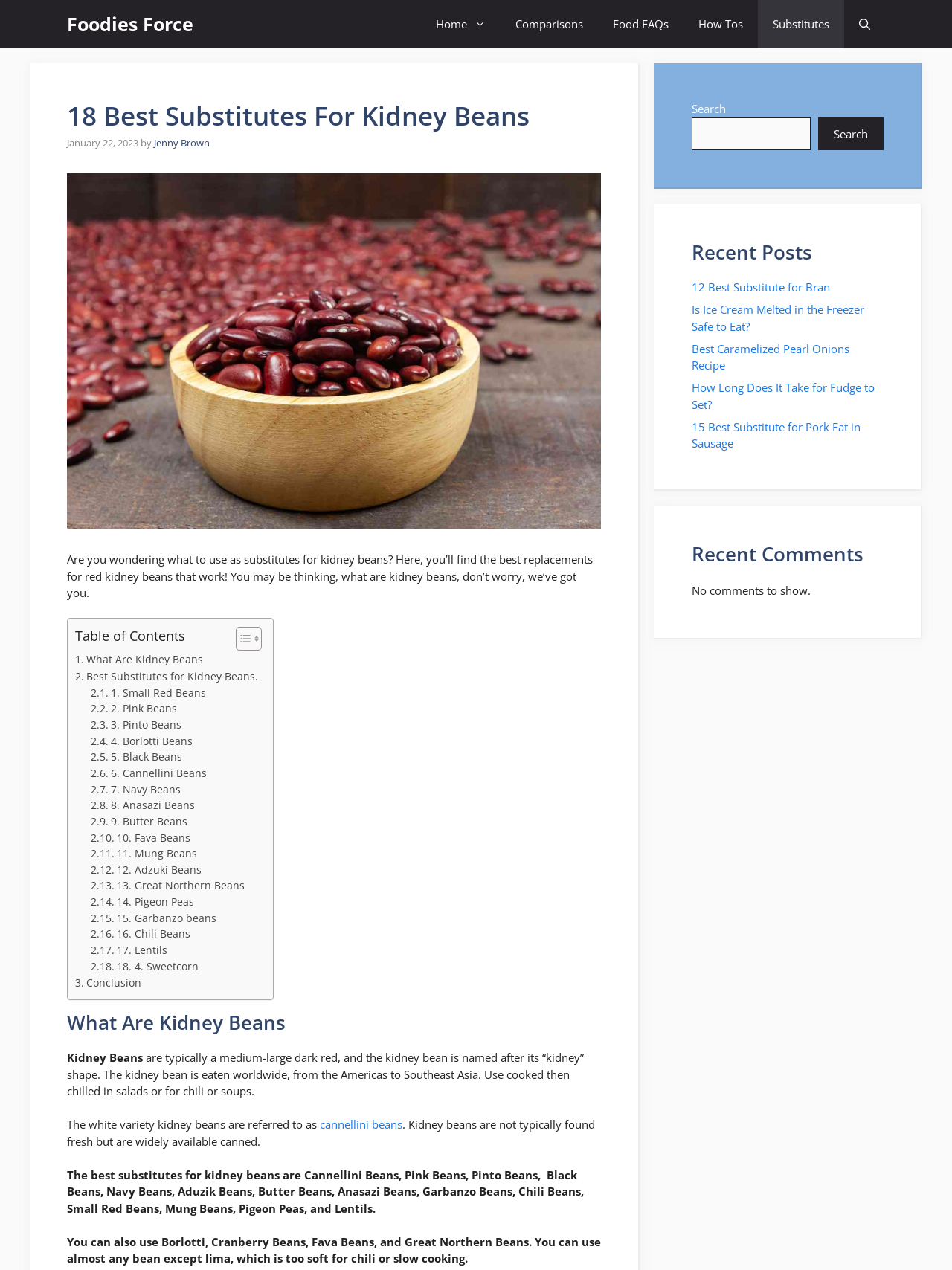Could you indicate the bounding box coordinates of the region to click in order to complete this instruction: "Click on the 'A Matter Of Trust' link".

None